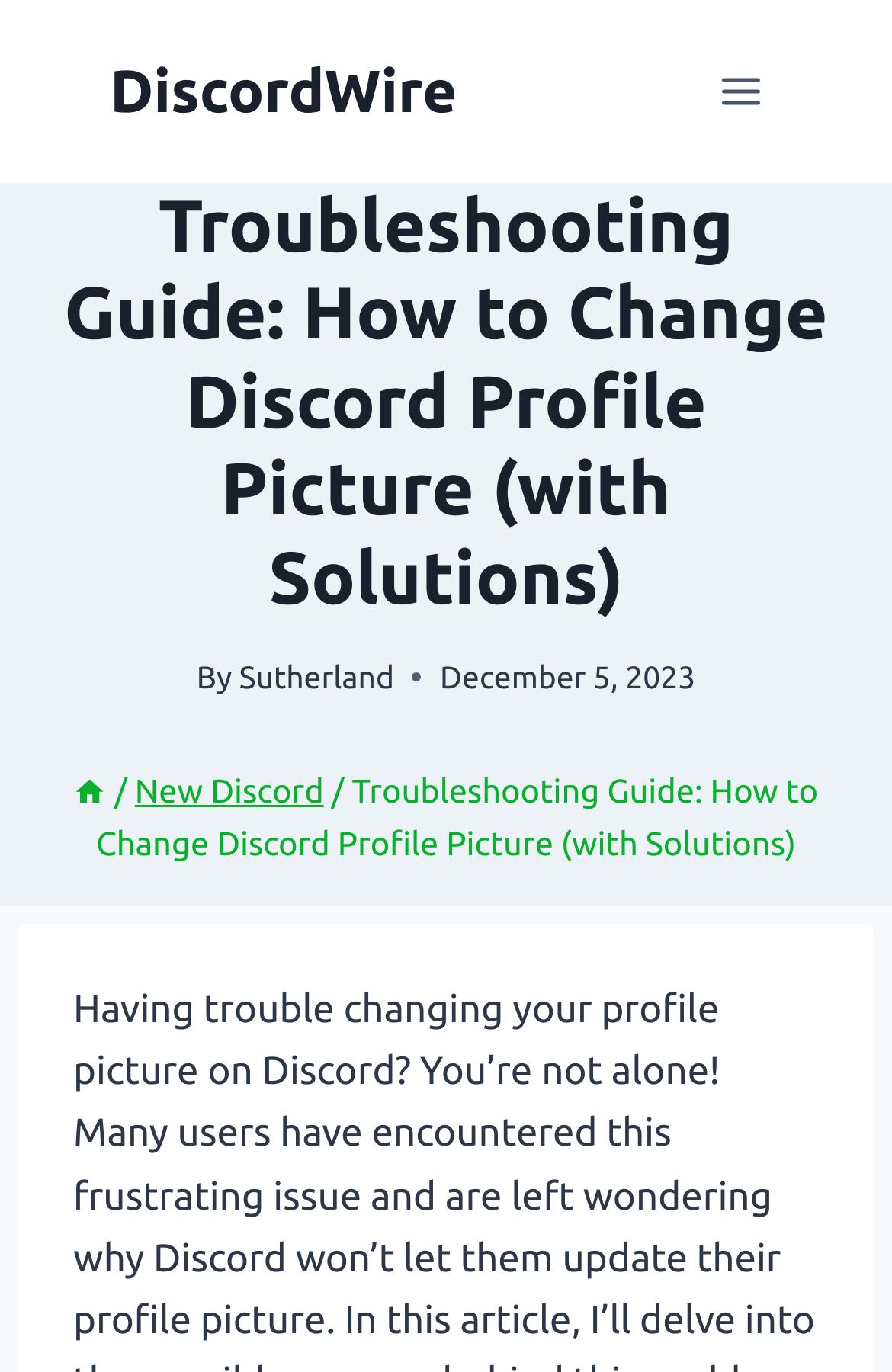Determine the bounding box coordinates for the UI element described. Format the coordinates as (top-left x, top-left y, bottom-right x, bottom-right y) and ensure all values are between 0 and 1. Element description: Home

[0.083, 0.564, 0.12, 0.591]